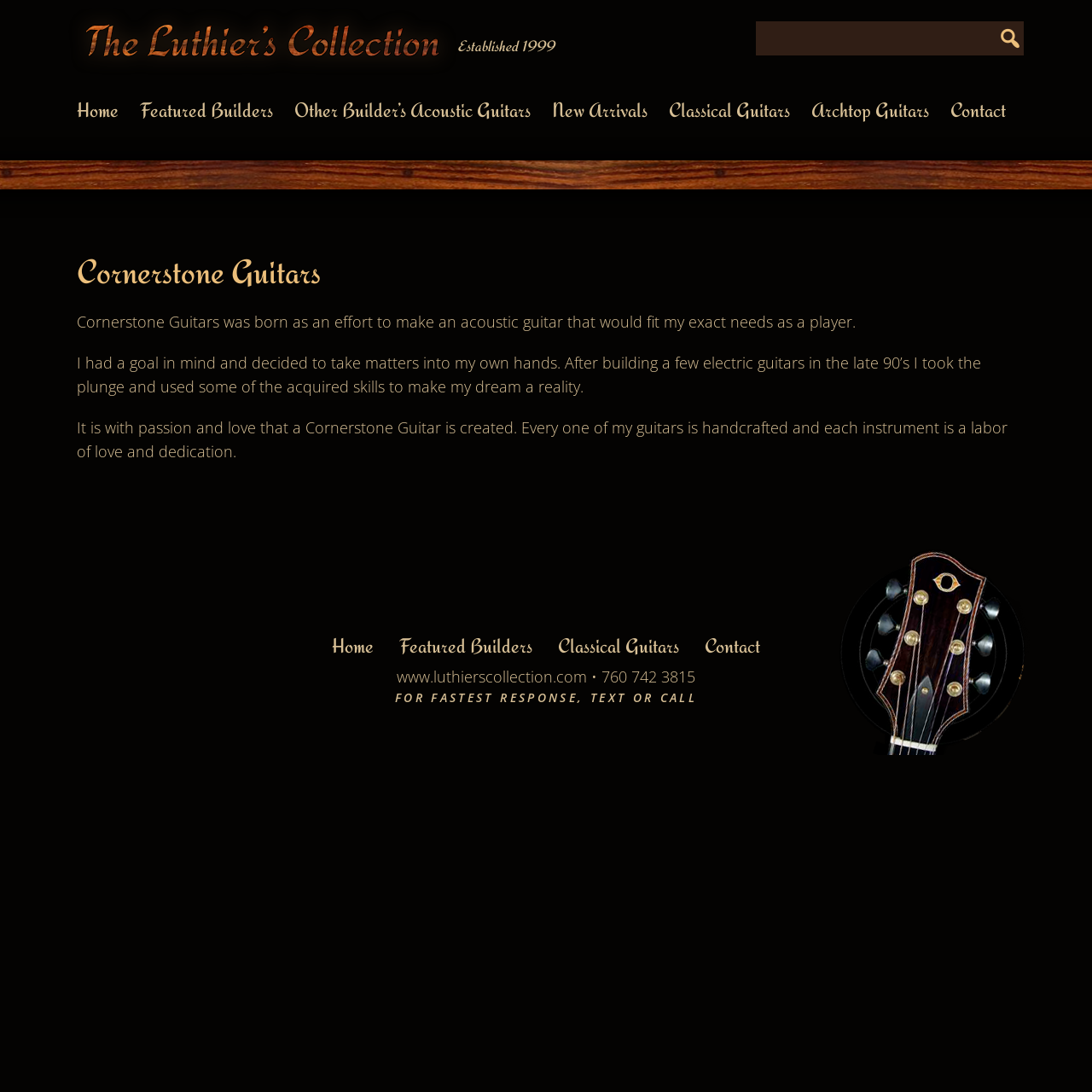Find the bounding box coordinates of the element's region that should be clicked in order to follow the given instruction: "Search for a guitar". The coordinates should consist of four float numbers between 0 and 1, i.e., [left, top, right, bottom].

[0.693, 0.02, 0.938, 0.066]